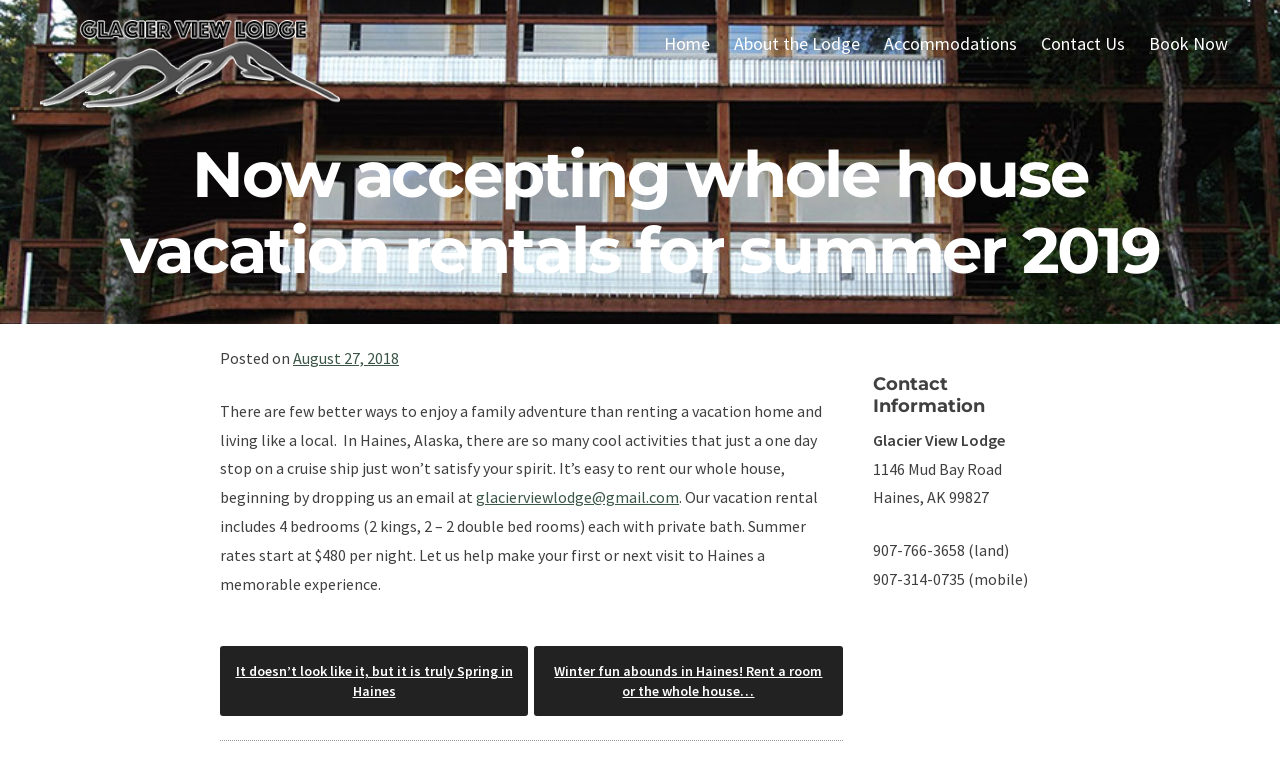What type of vacation rentals are offered?
Refer to the image and answer the question using a single word or phrase.

Whole house